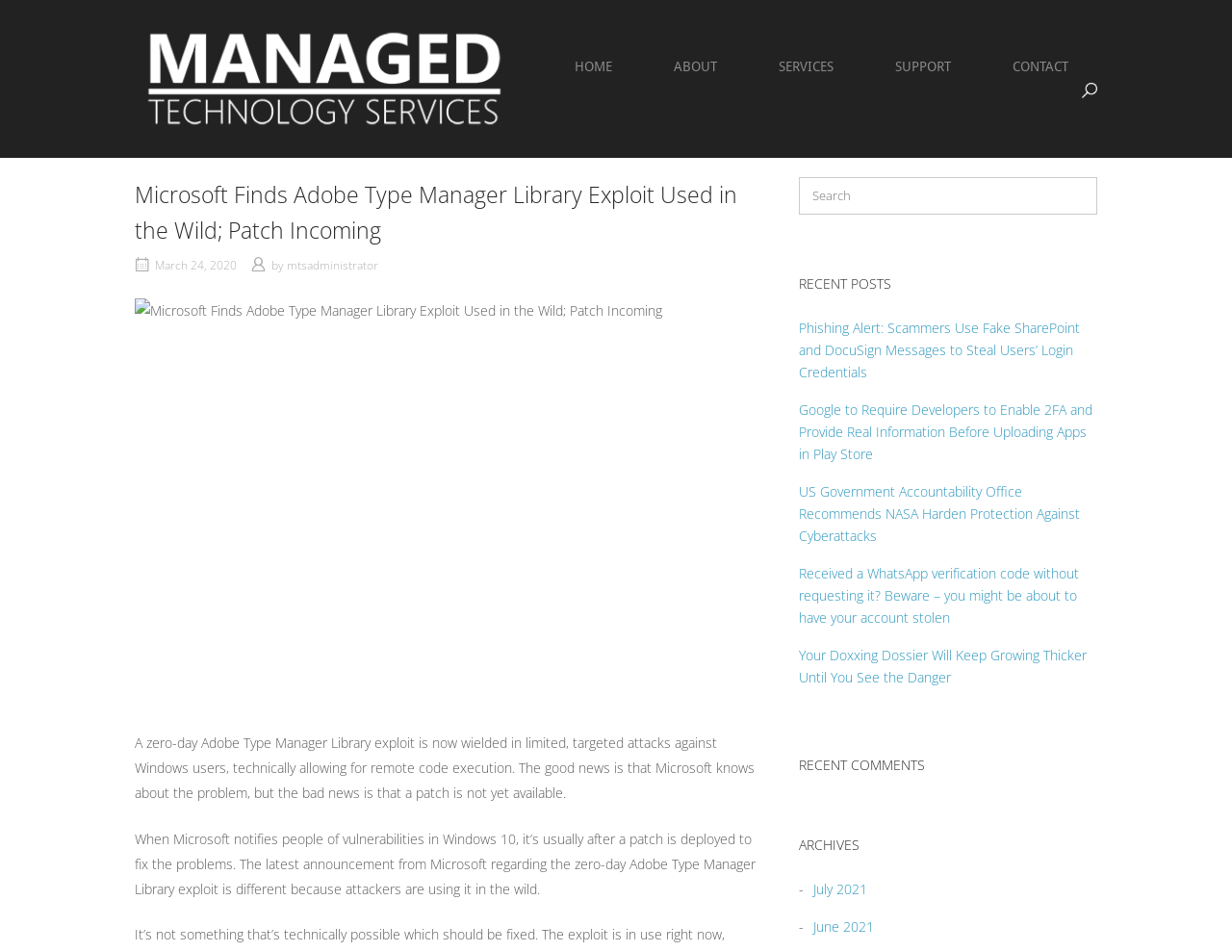Identify the bounding box coordinates of the area that should be clicked in order to complete the given instruction: "Read the recent post about Phishing Alert". The bounding box coordinates should be four float numbers between 0 and 1, i.e., [left, top, right, bottom].

[0.648, 0.334, 0.877, 0.4]